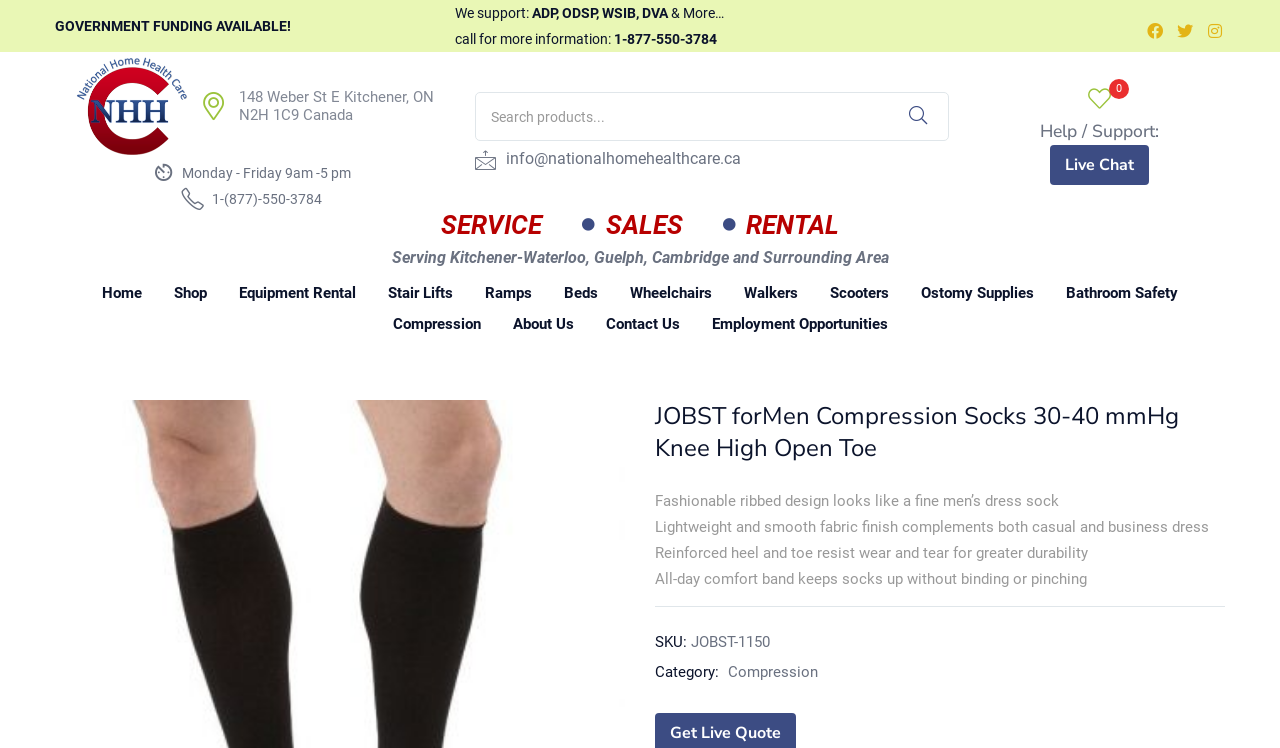What is the business hour of National Homehealth Care?
Using the image as a reference, give an elaborate response to the question.

I found the business hour by looking at the static text that mentions 'Monday - Friday 9am -5 pm'.